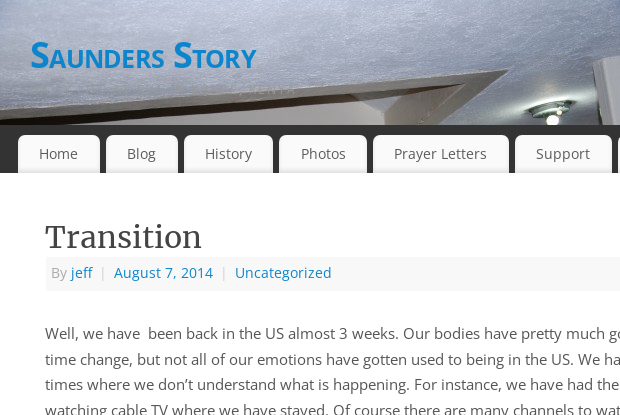Offer an in-depth description of the image.

The image features the header of a blog post titled "Transition" on the "Saunders Story" website, authored by Jeff and dated August 7, 2014. The post discusses the family's experience of adjusting back to life in the United States after an extended time abroad. Aesthetic details include a light-painted ceiling in the background, contributing to the domestic setting. The navigation bar also displays links to various sections of the site, such as "Home," "Blog," "History," "Photos," "Prayer Letters," and "Support," indicating the blog's focus on the family's journey and community engagement. The overall layout reflects a personal narrative style, inviting readers into the family's experiences and reflections.